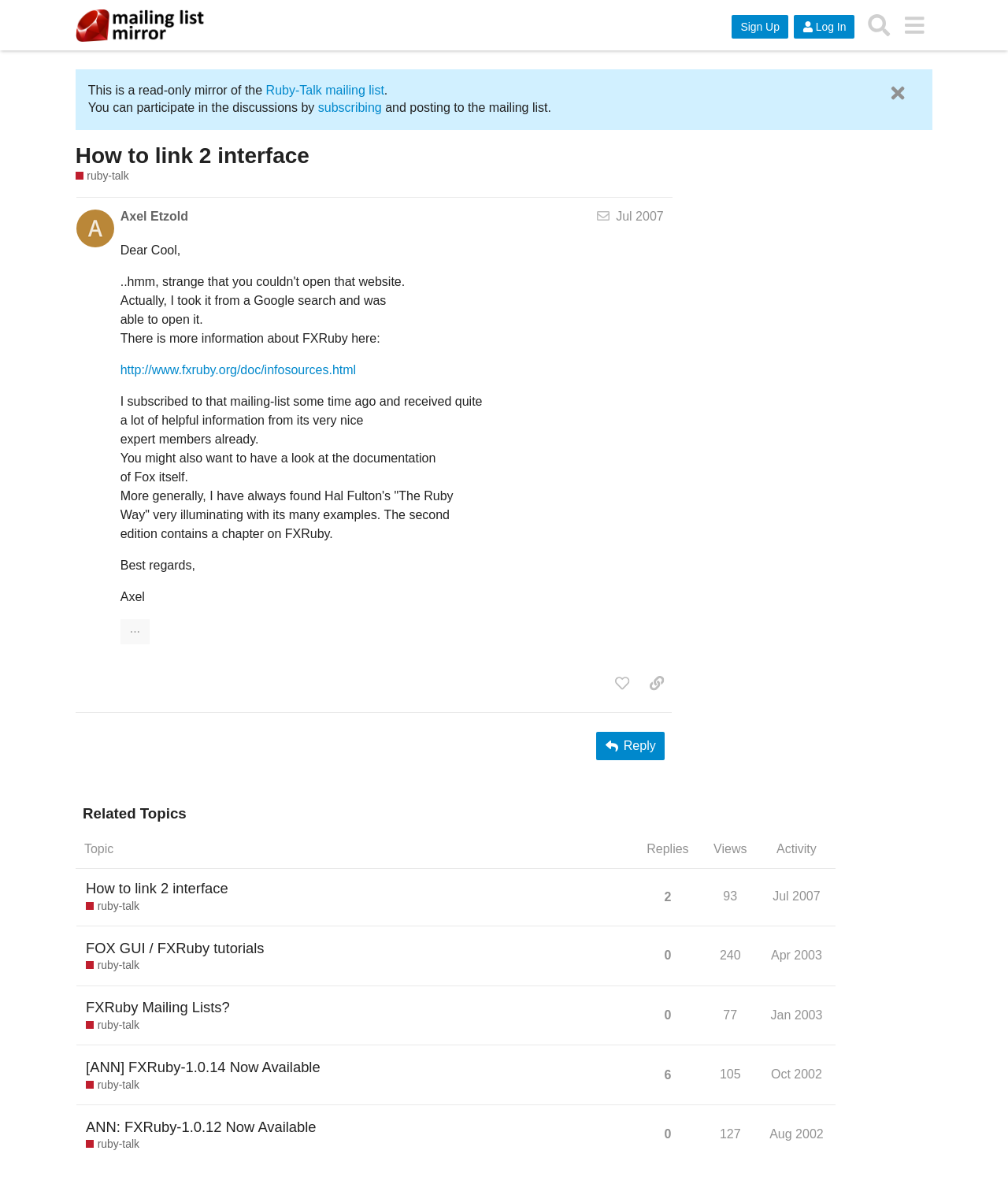What is the name of the mailing list?
Based on the screenshot, give a detailed explanation to answer the question.

The name of the mailing list can be found in the text 'This is a read-only mirror of the Ruby-Talk mailing list.' which appears multiple times on the webpage.